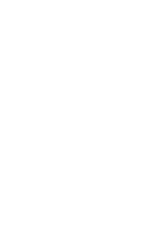Refer to the screenshot and give an in-depth answer to this question: In what year was this edition of the book published?

The caption states that this edition of the book was published in 1927, providing a specific date for the publication of this particular volume.